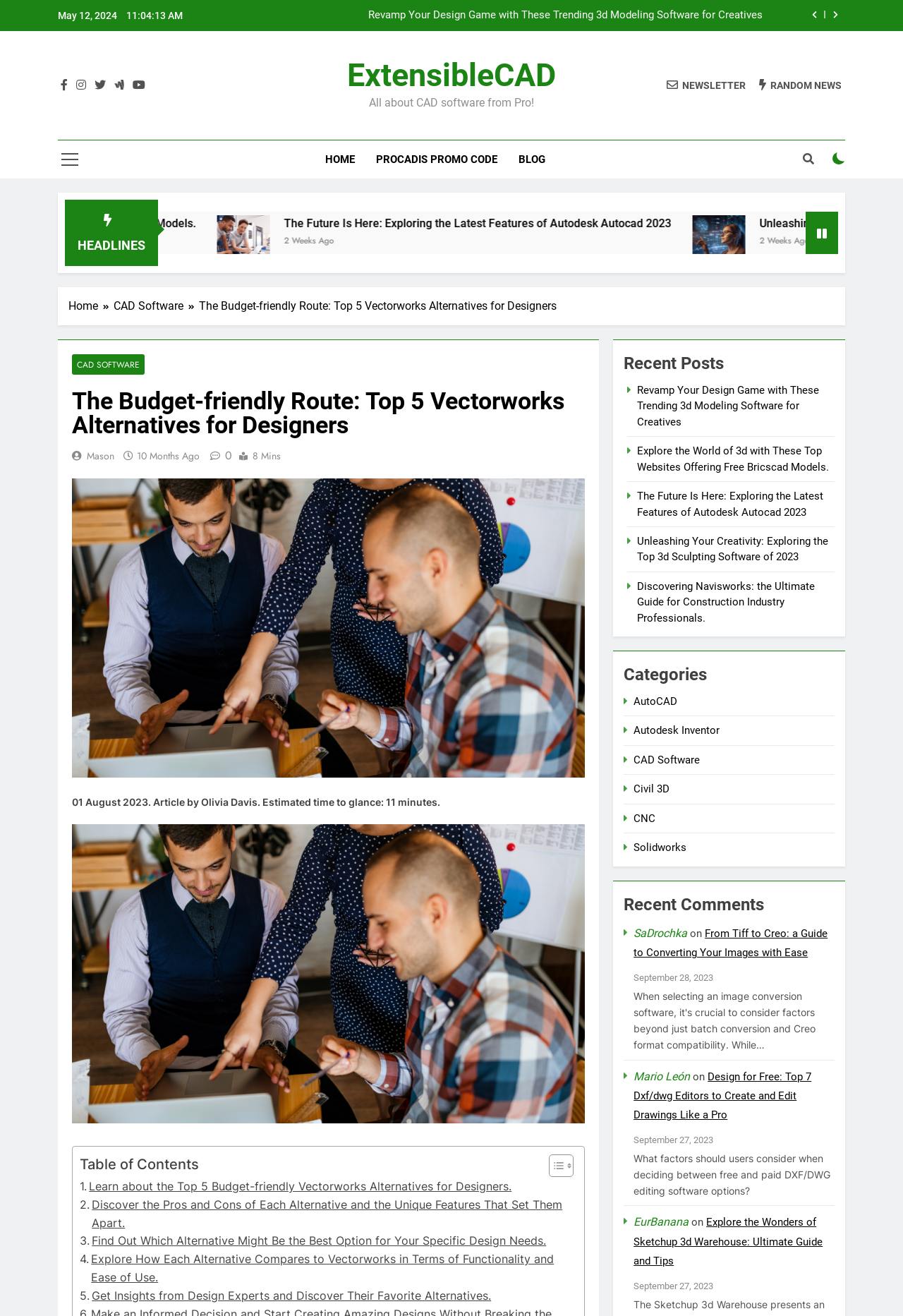Please indicate the bounding box coordinates of the element's region to be clicked to achieve the instruction: "Read the article about unleashing your creativity with top 3D sculpting software". Provide the coordinates as four float numbers between 0 and 1, i.e., [left, top, right, bottom].

[0.427, 0.165, 0.851, 0.175]